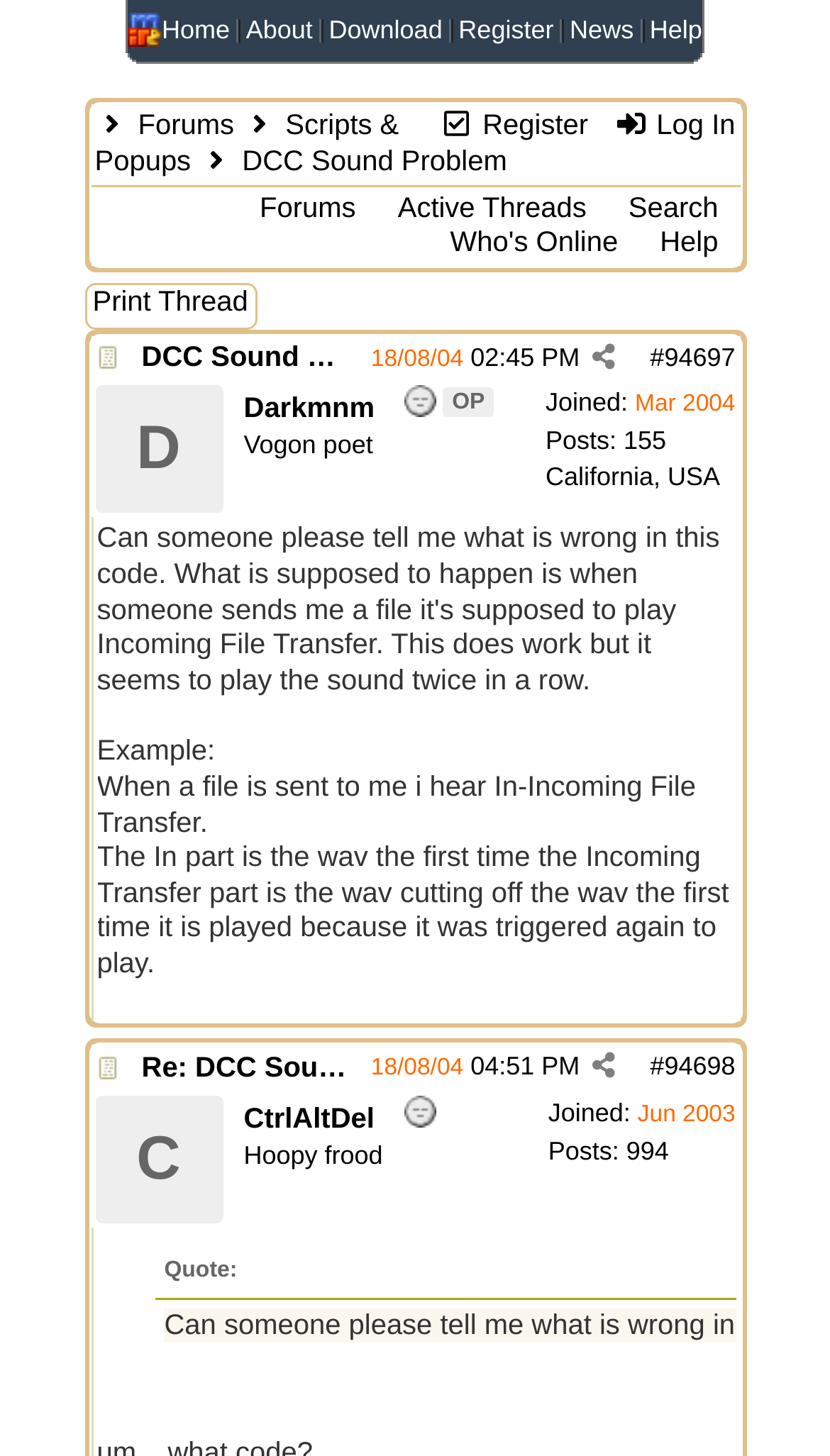Can you pinpoint the bounding box coordinates for the clickable element required for this instruction: "Click on the 'DCC Sound Problem' link"? The coordinates should be four float numbers between 0 and 1, i.e., [left, top, right, bottom].

[0.171, 0.234, 0.507, 0.256]